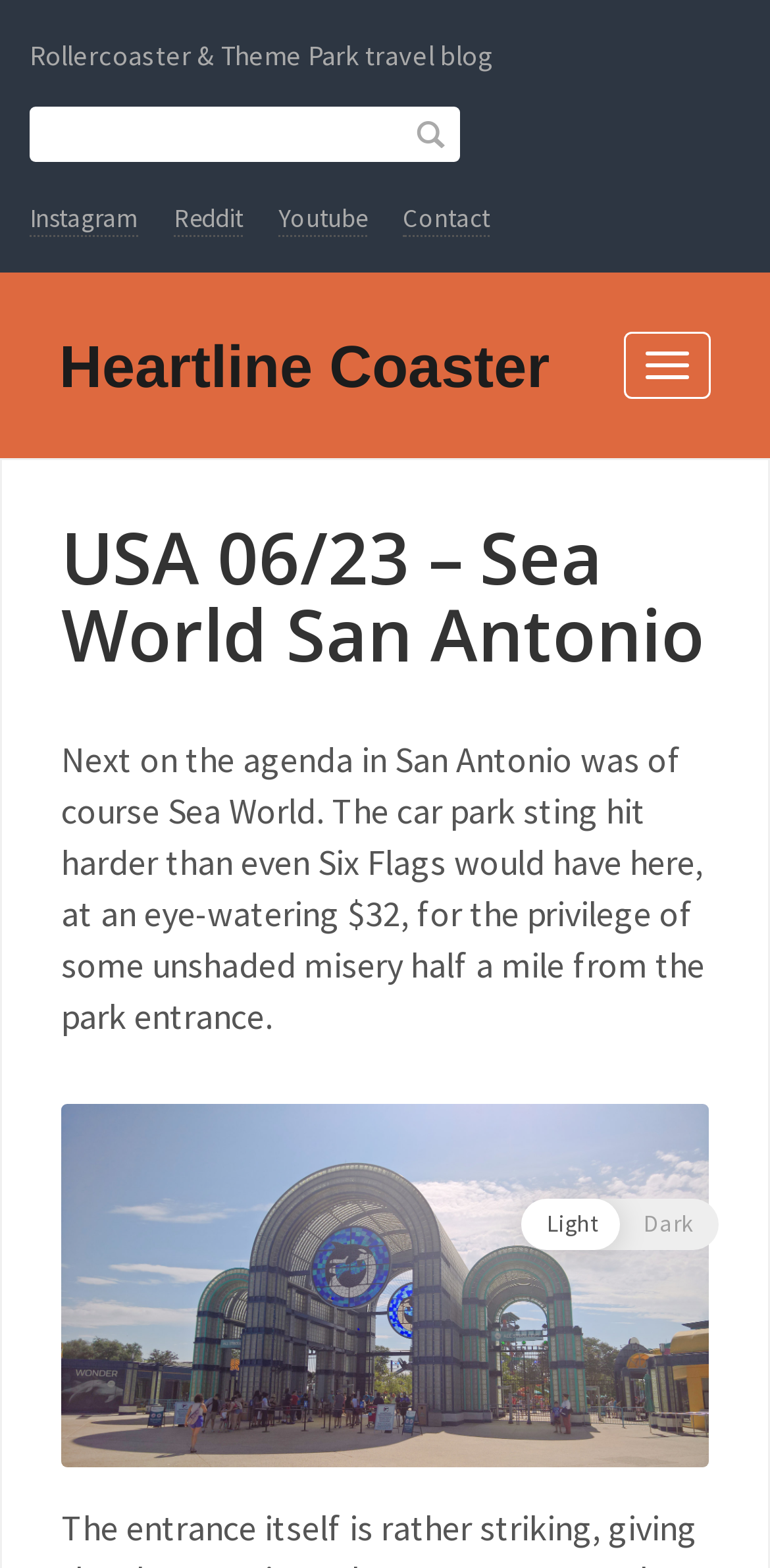Find the bounding box of the UI element described as: "Reddit". The bounding box coordinates should be given as four float values between 0 and 1, i.e., [left, top, right, bottom].

[0.226, 0.129, 0.315, 0.152]